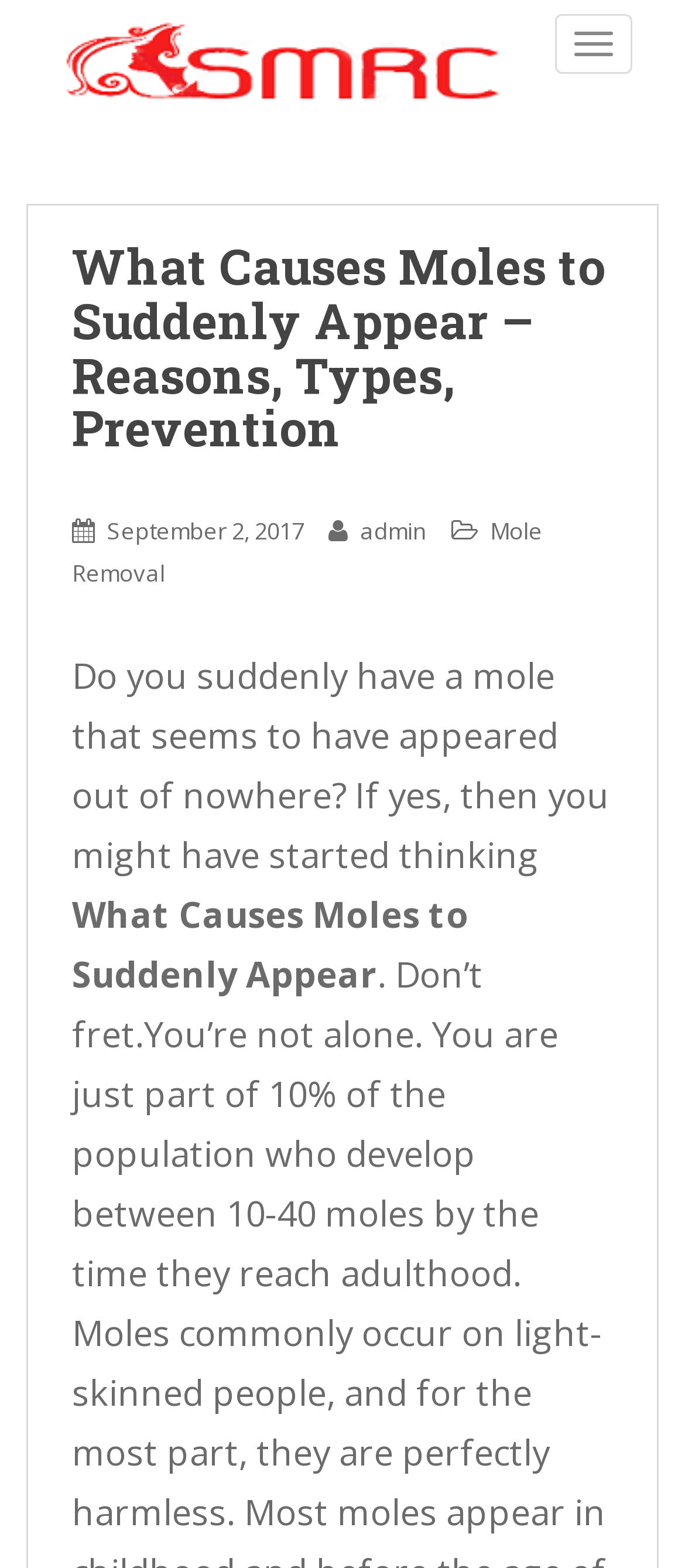Calculate the bounding box coordinates of the UI element given the description: "September 2, 2017August 16, 2018".

[0.156, 0.329, 0.444, 0.349]